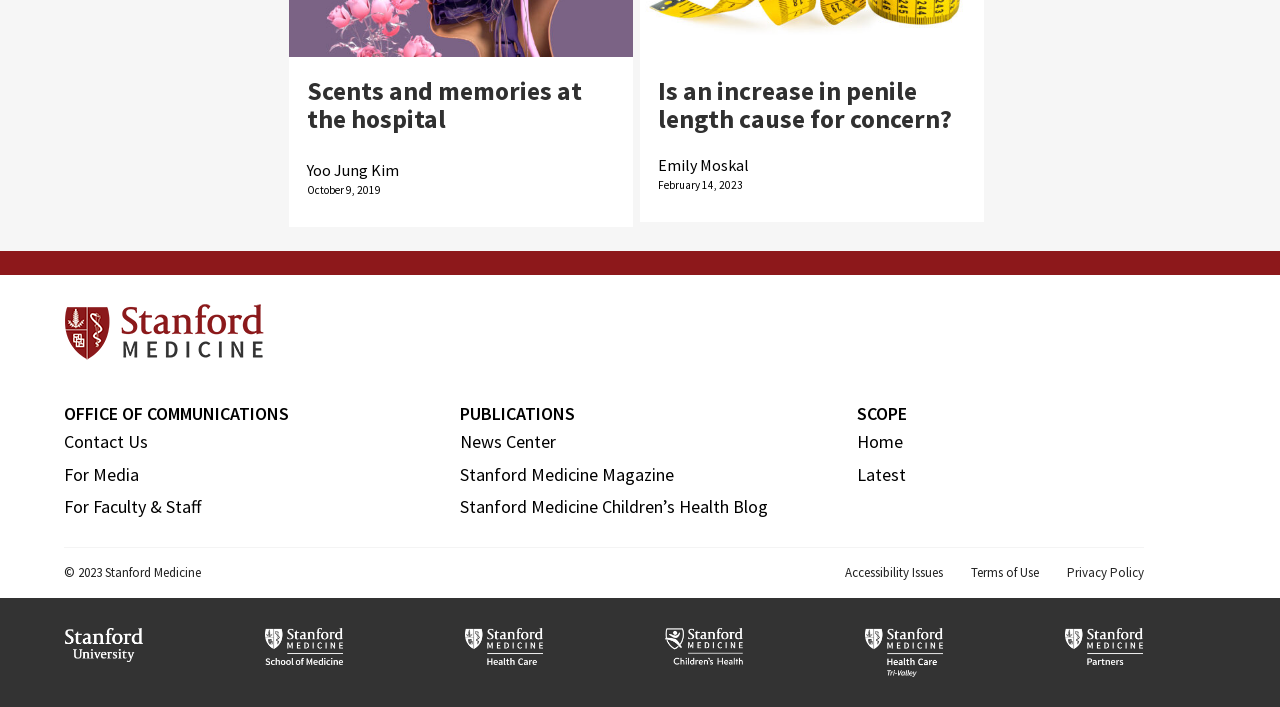Give a one-word or short phrase answer to this question: 
What is the name of the office mentioned on the webpage?

OFFICE OF COMMUNICATIONS